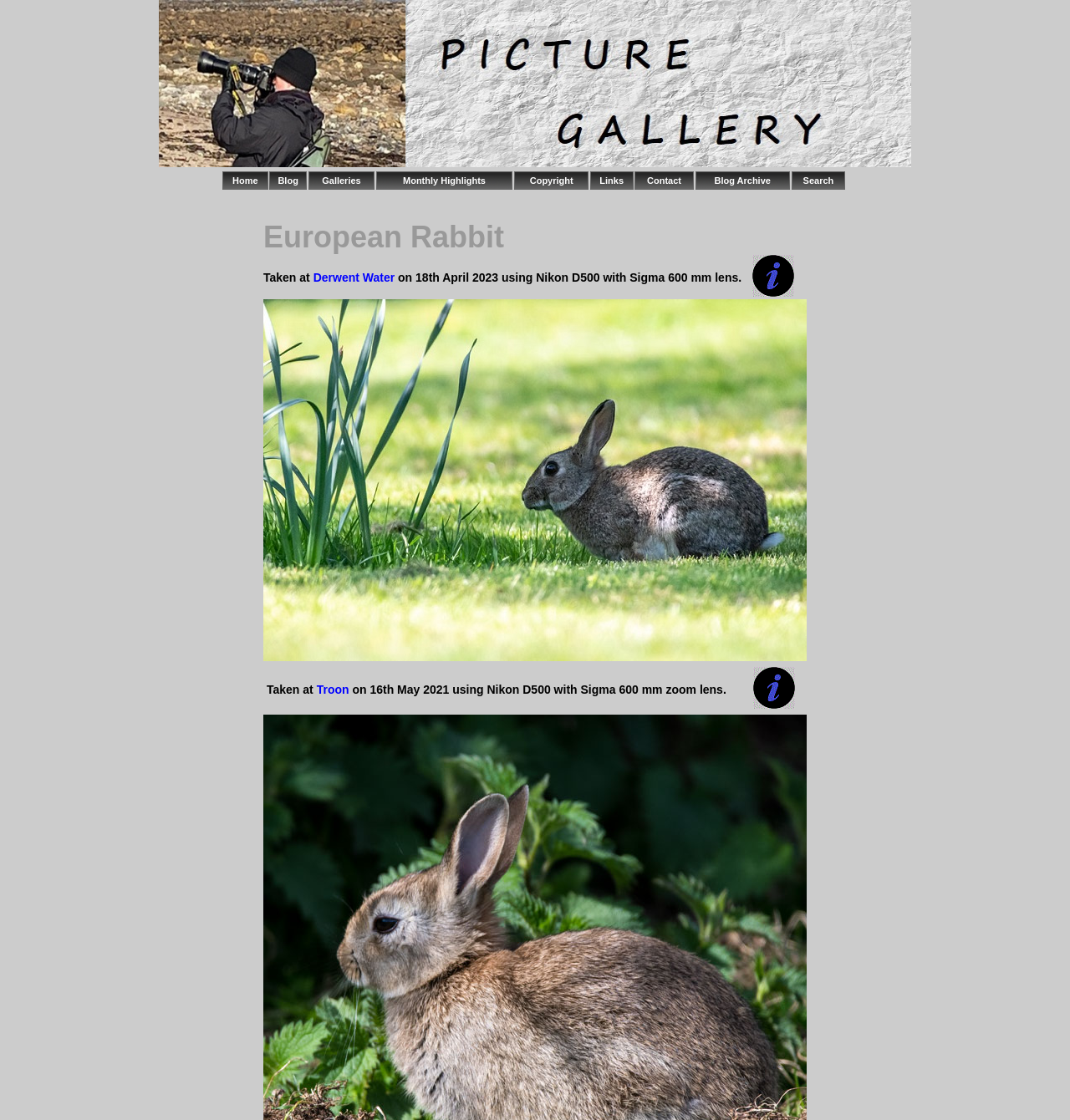Please locate the bounding box coordinates of the element's region that needs to be clicked to follow the instruction: "click Home". The bounding box coordinates should be provided as four float numbers between 0 and 1, i.e., [left, top, right, bottom].

[0.207, 0.152, 0.25, 0.17]